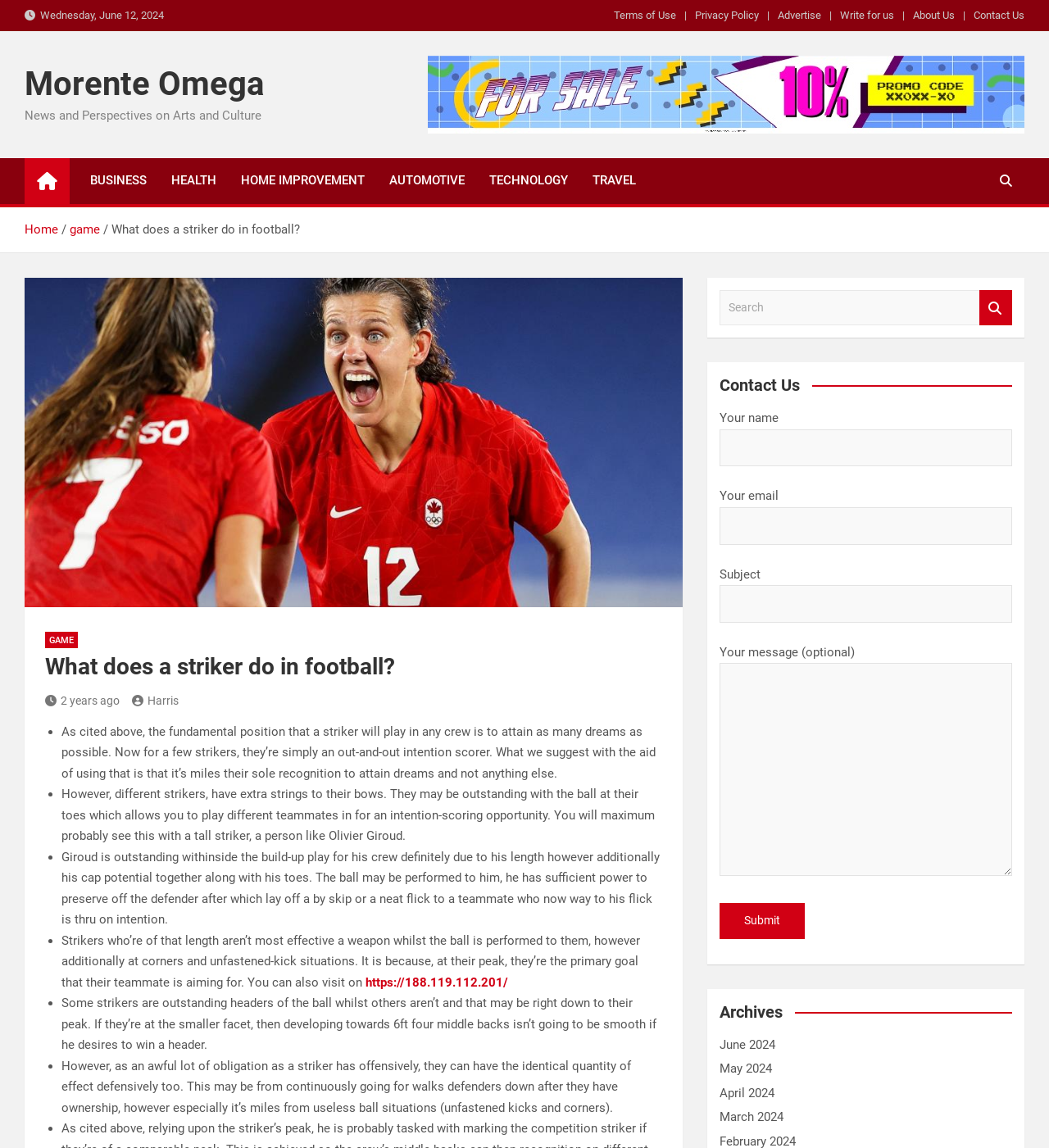From the webpage screenshot, predict the bounding box coordinates (top-left x, top-left y, bottom-right x, bottom-right y) for the UI element described here: parent_node: Search name="s" placeholder="Search"

[0.686, 0.253, 0.934, 0.283]